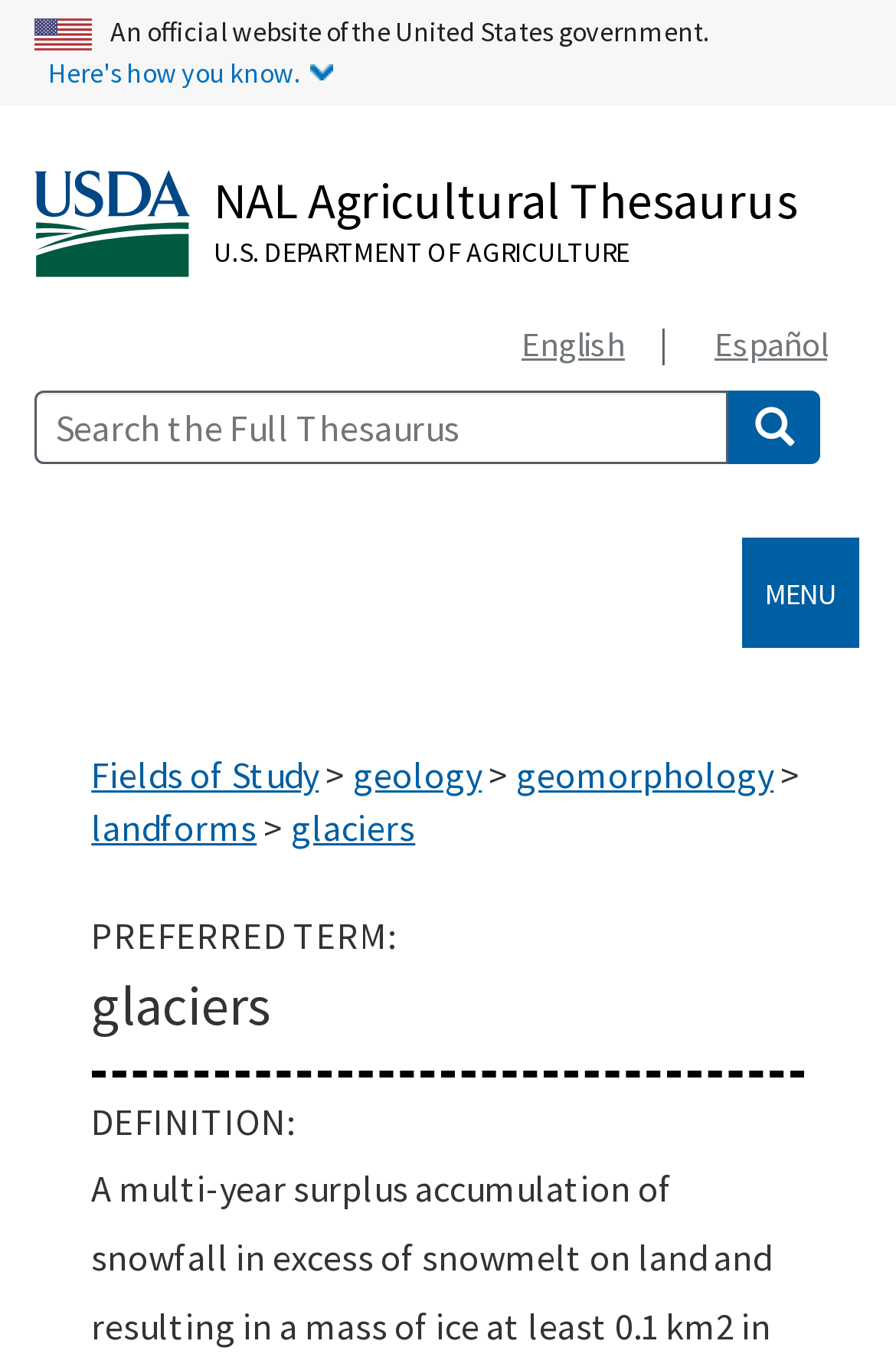Please find the bounding box coordinates of the element's region to be clicked to carry out this instruction: "Click on glaciers".

[0.325, 0.588, 0.463, 0.622]